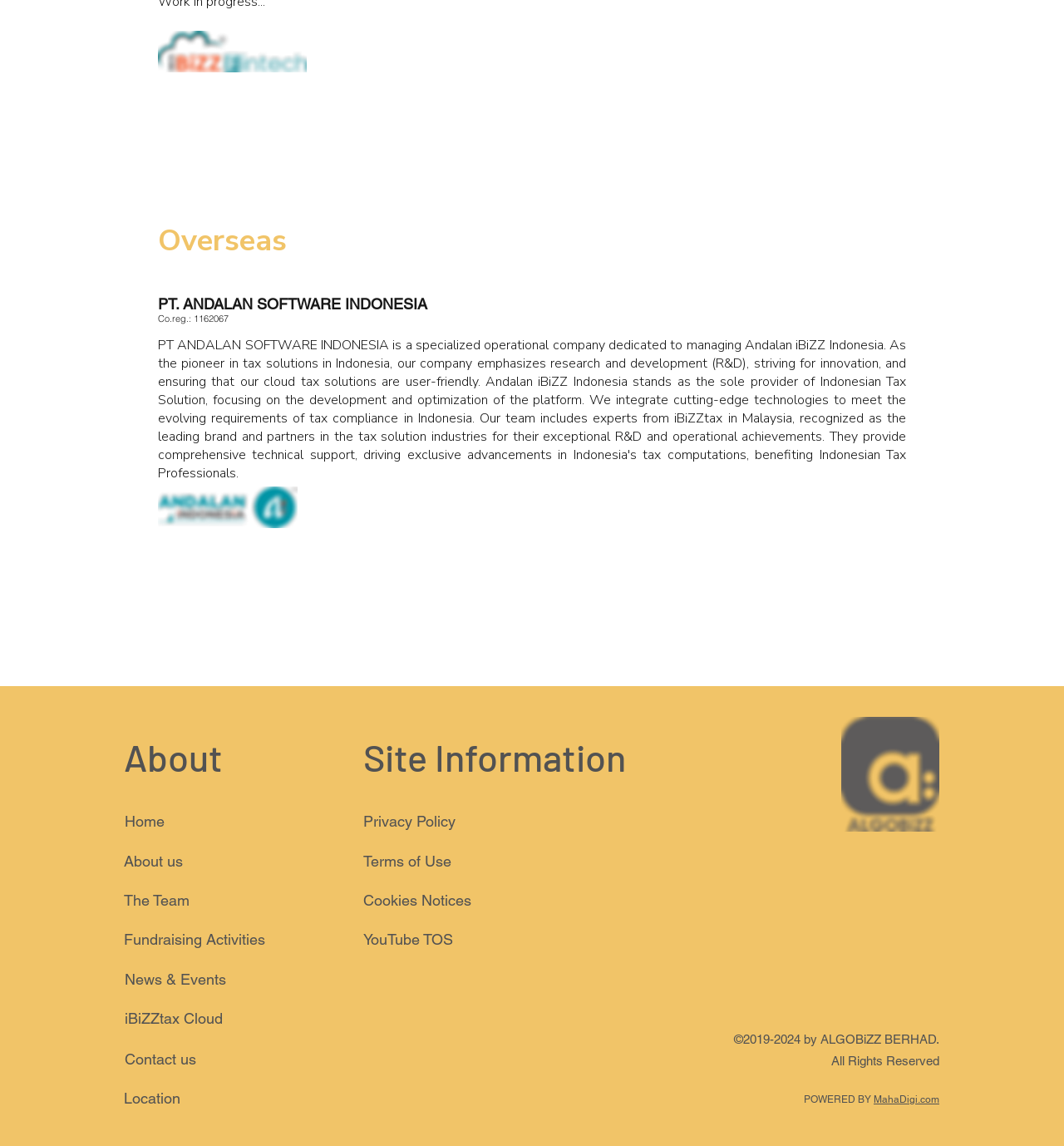What is the company name?
Carefully examine the image and provide a detailed answer to the question.

The company name can be found in the top section of the webpage, where it is written as 'PT. ANDALAN SOFTWARE INDONESIA' in a static text element.